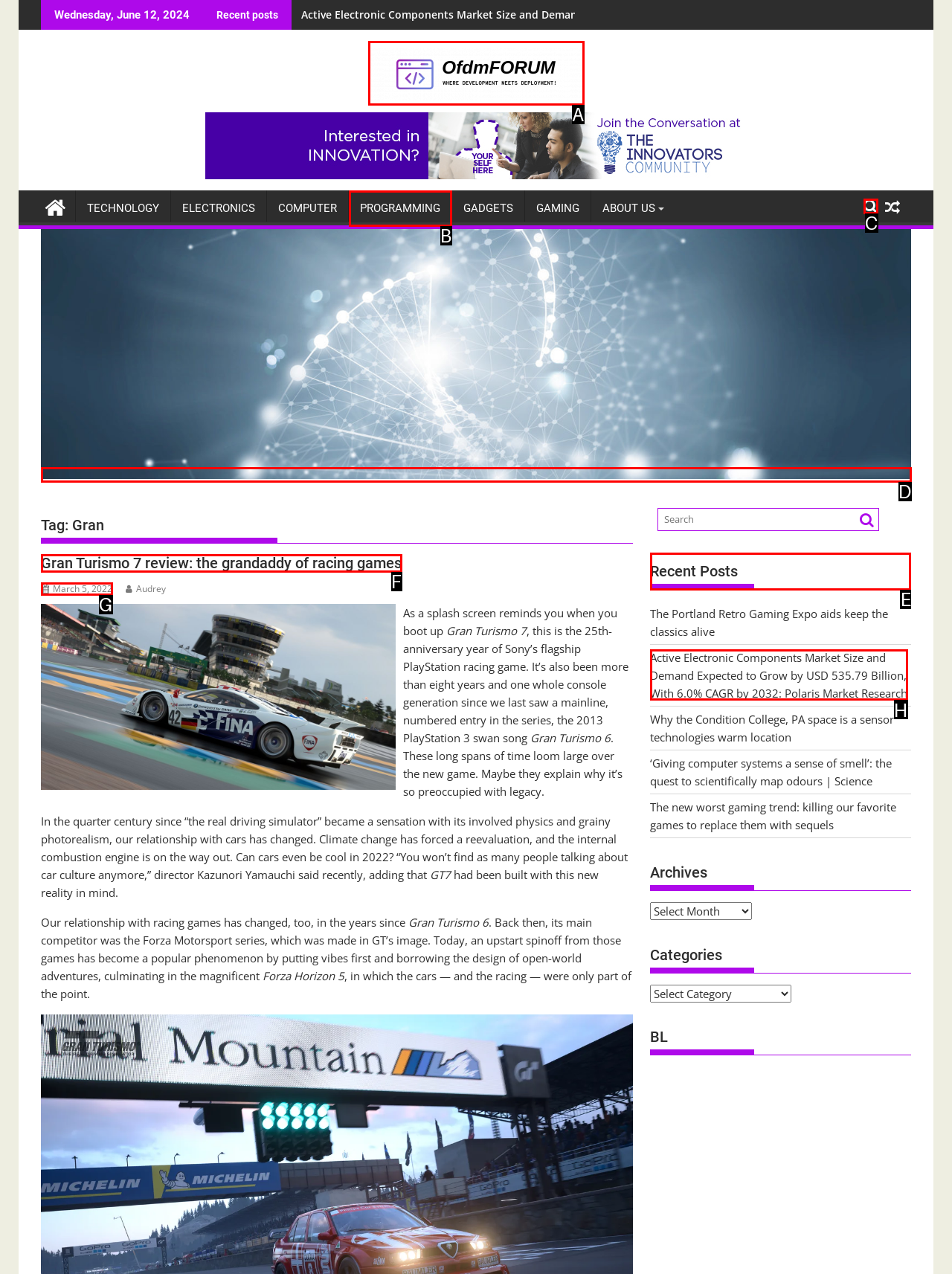Identify the correct UI element to click to follow this instruction: Read the 'Recent Posts'
Respond with the letter of the appropriate choice from the displayed options.

E